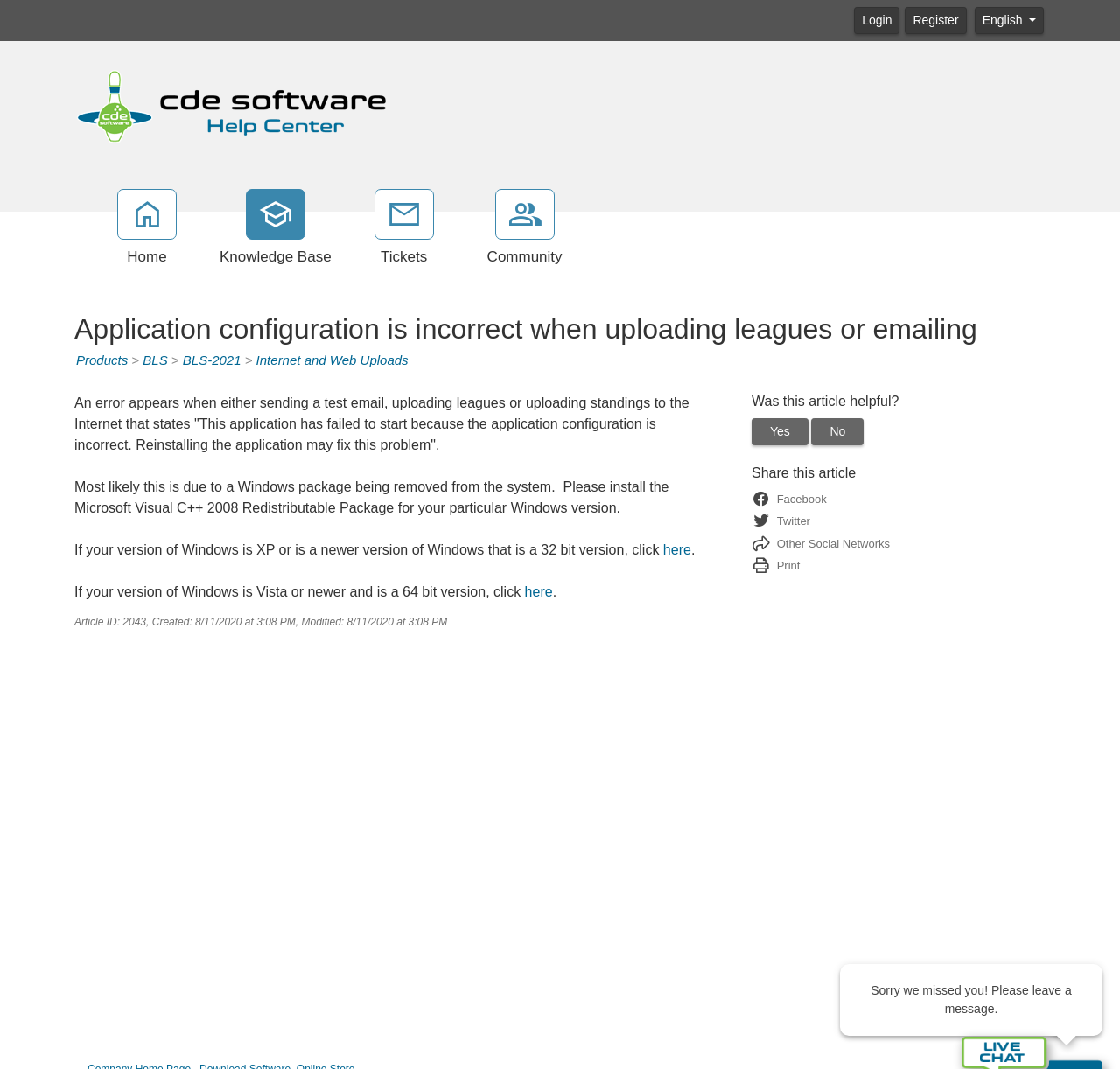Provide a short answer using a single word or phrase for the following question: 
How many social media sharing options are available?

3